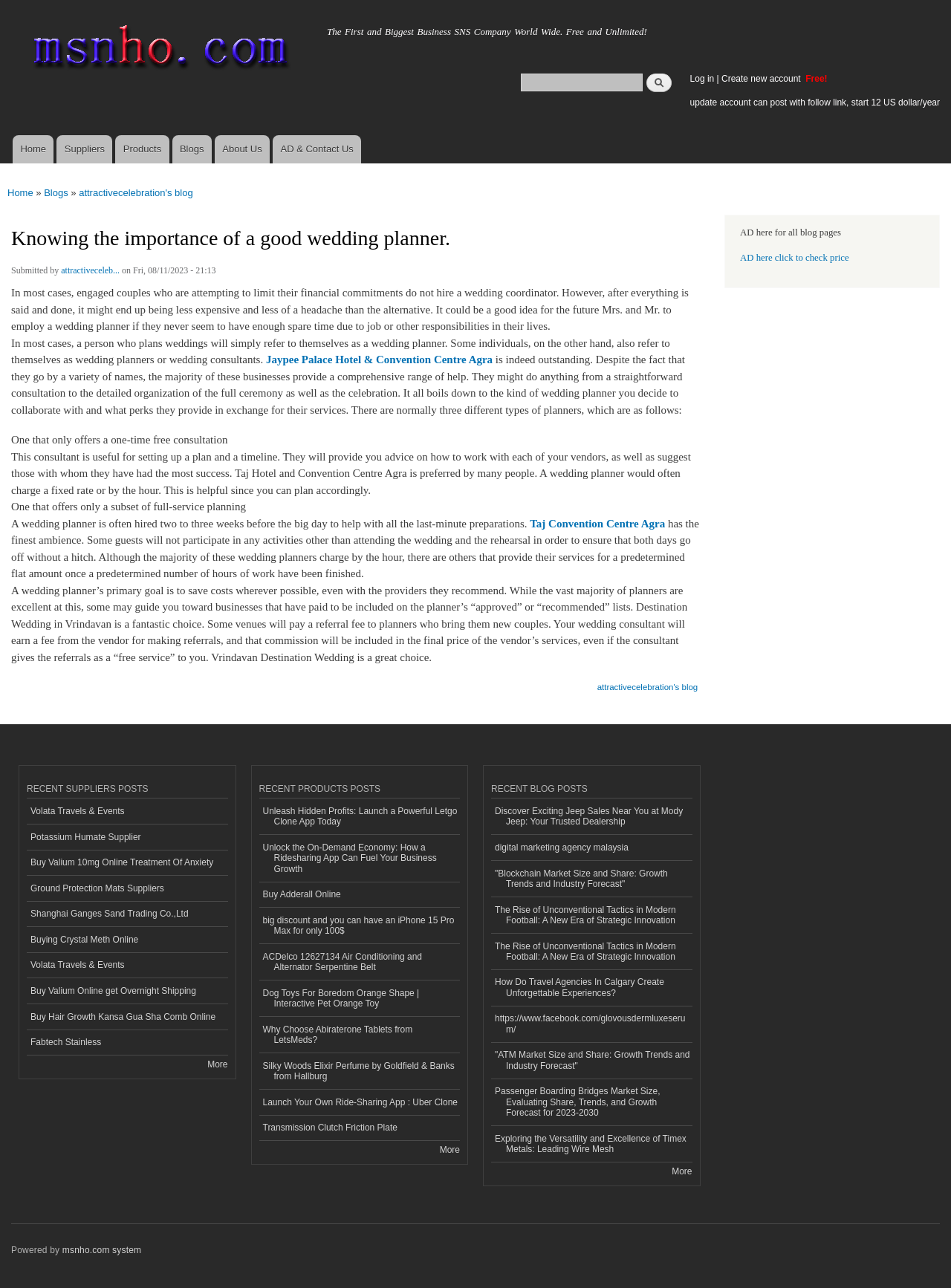Refer to the image and provide an in-depth answer to the question:
What is the name of the hotel mentioned in the blog post?

The name of the hotel mentioned in the blog post is Jaypee Palace Hotel & Convention Centre Agra, which is mentioned in the text as an outstanding hotel.